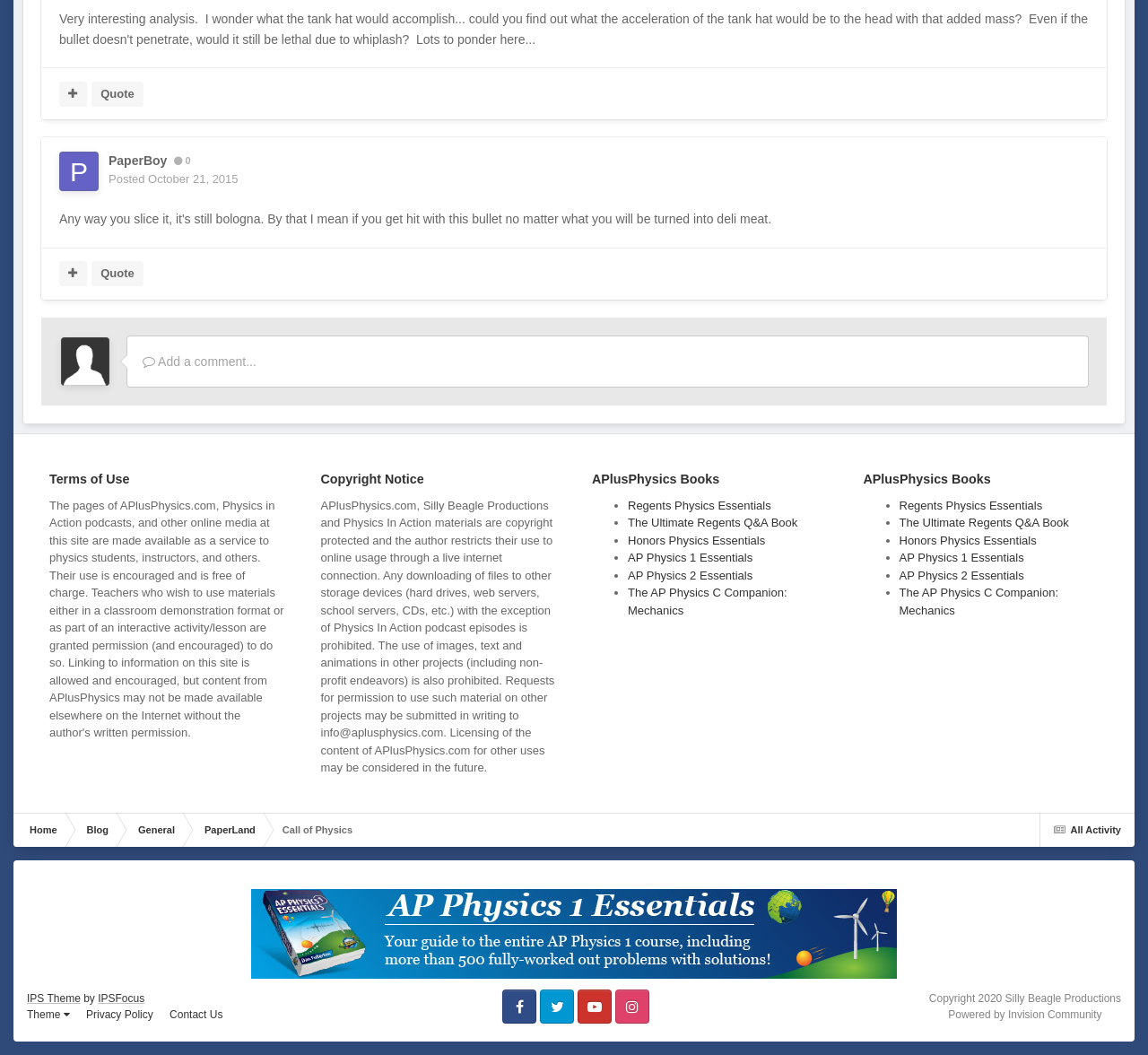Locate the bounding box of the UI element with the following description: "AP Physics 2 Essentials".

[0.783, 0.539, 0.892, 0.552]